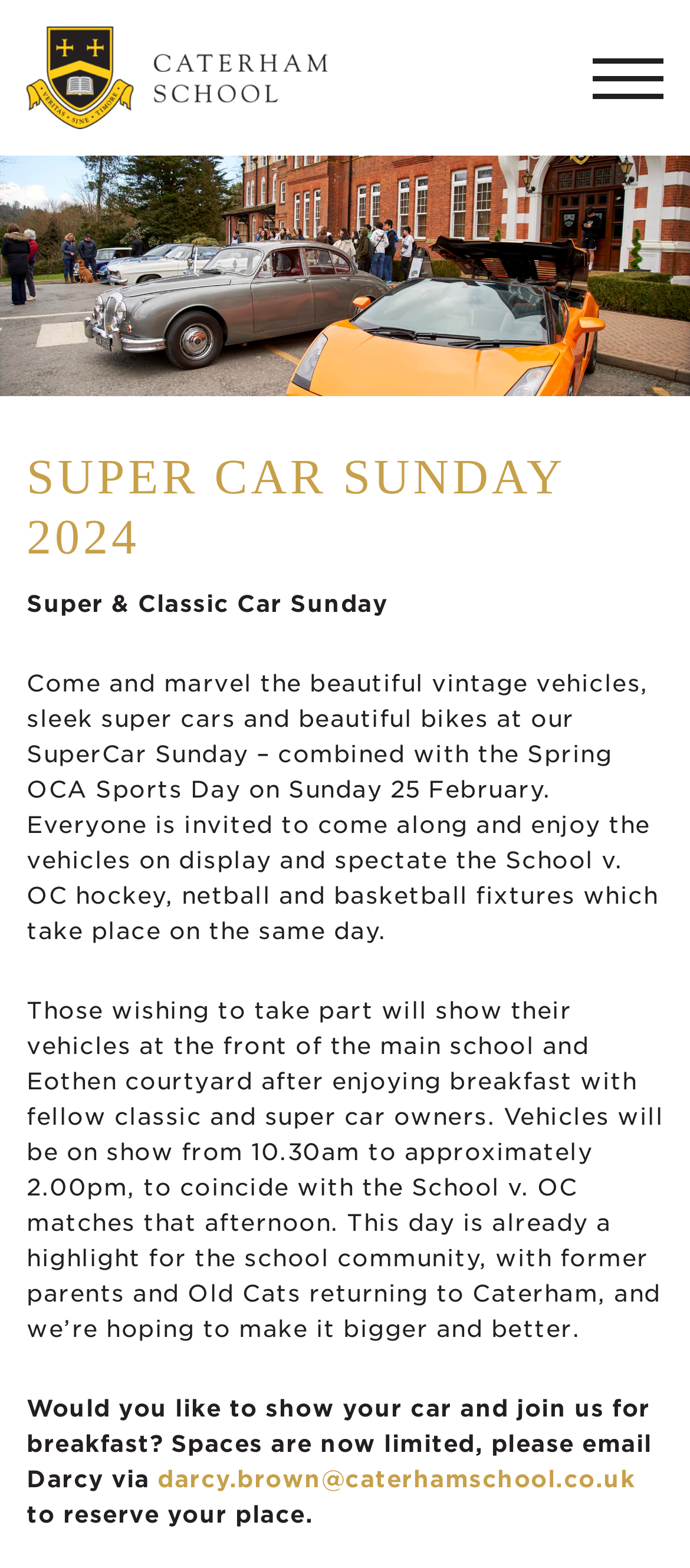What is the date of the Super Car Sunday event?
Answer with a single word or short phrase according to what you see in the image.

Sunday 25 February